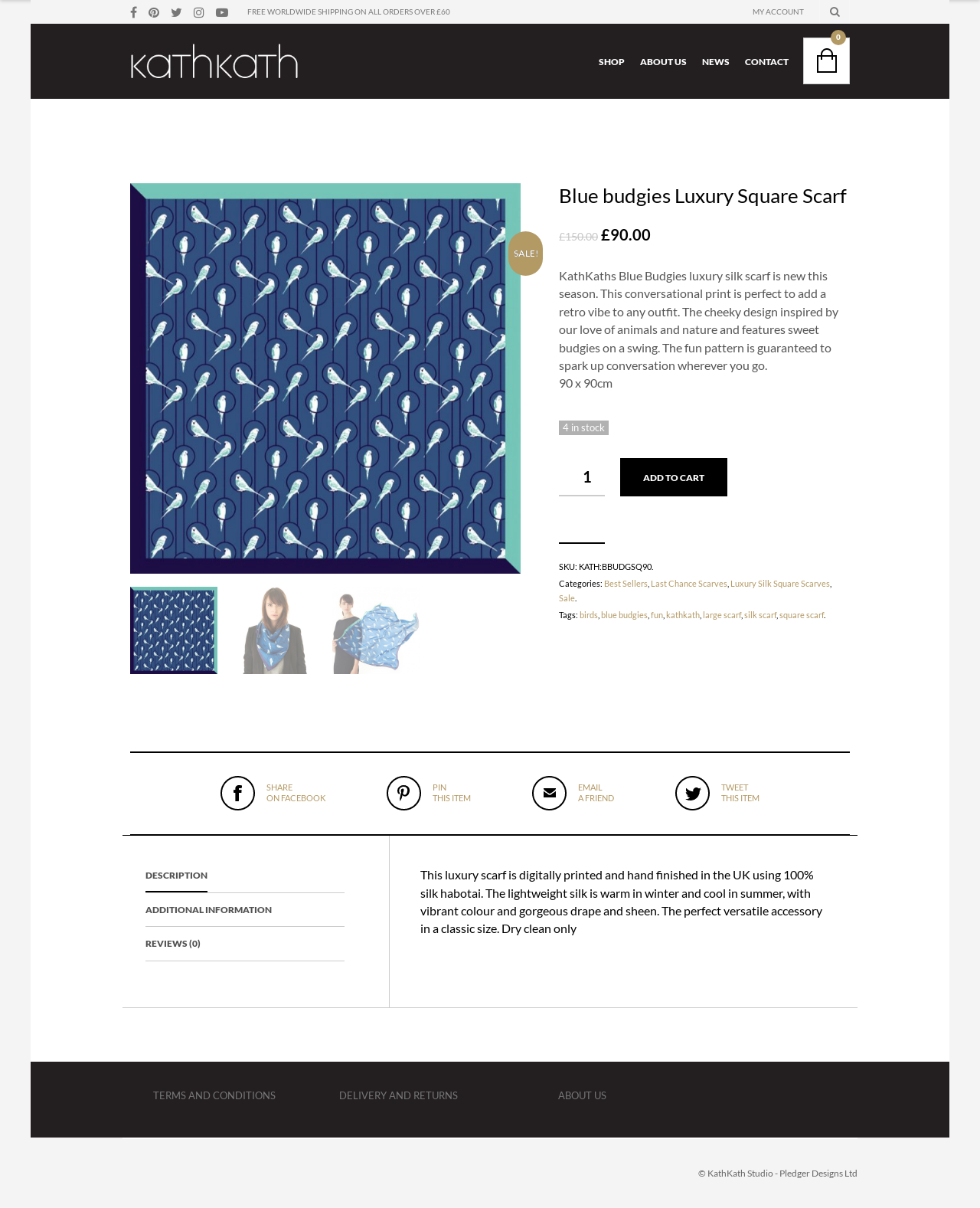Given the webpage screenshot and the description, determine the bounding box coordinates (top-left x, top-left y, bottom-right x, bottom-right y) that define the location of the UI element matching this description: input value="1" name="quantity" title="Qty" value="1"

[0.57, 0.379, 0.617, 0.411]